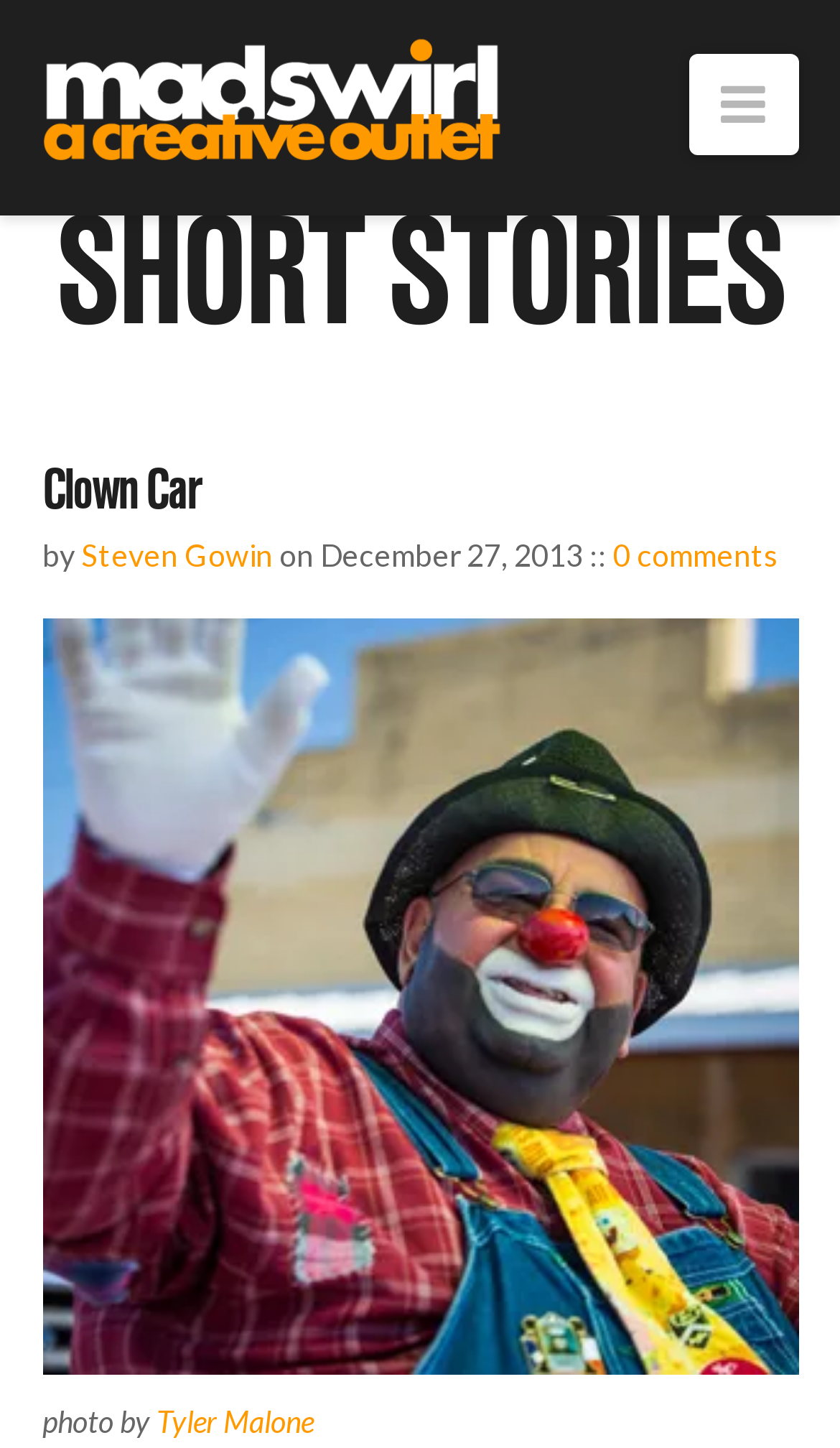Given the description 0 comments, predict the bounding box coordinates of the UI element. Ensure the coordinates are in the format (top-left x, top-left y, bottom-right x, bottom-right y) and all values are between 0 and 1.

[0.729, 0.371, 0.927, 0.396]